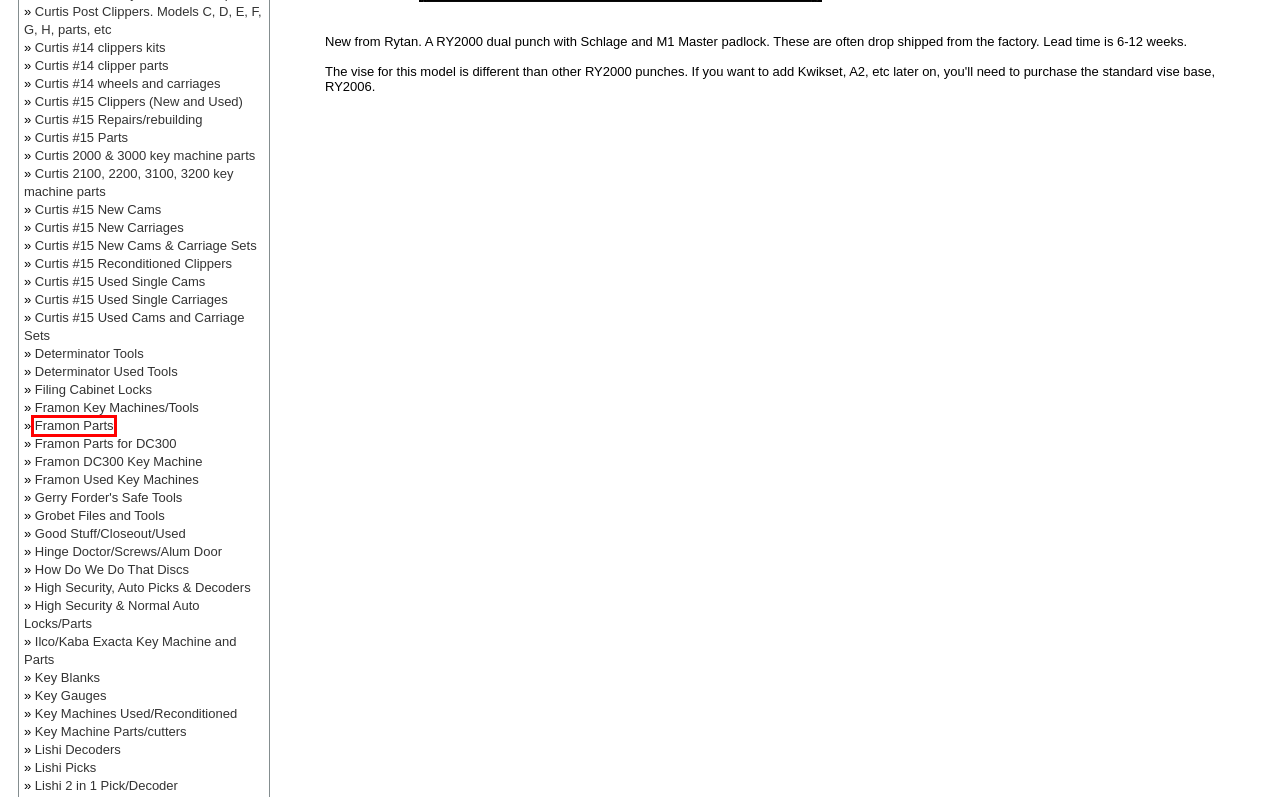Look at the screenshot of a webpage where a red bounding box surrounds a UI element. Your task is to select the best-matching webpage description for the new webpage after you click the element within the bounding box. The available options are:
A. Hawley Lock Supply: Grobet Files and Tools
B. Hawley Lock Supply: Framon Key Machines/Tools
C. Hawley Lock Supply: Curtis #15 Repairs/rebuilding
D. Hawley Lock Supply: Curtis #15 Used Single Cams
E. Hawley Lock Supply: Key Machines Used/Reconditioned
F. Hawley Lock Supply: Determinator Tools
G. Hawley Lock Supply: Framon Parts
H. Hawley Lock Supply: Ilco/Kaba Exacta Key Machine and Parts

G